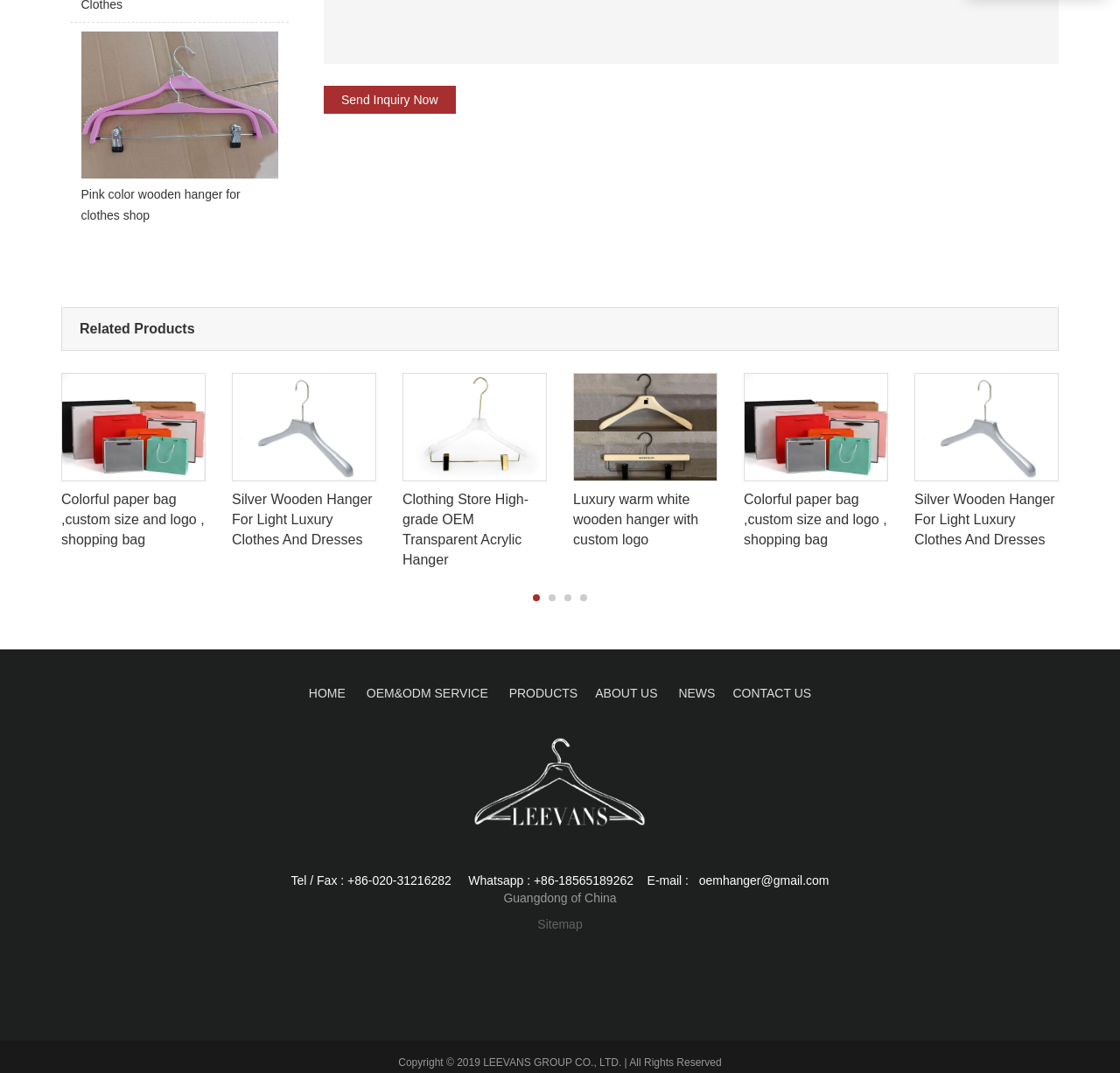Answer the question below in one word or phrase:
What is the main product category on this webpage?

Hangers